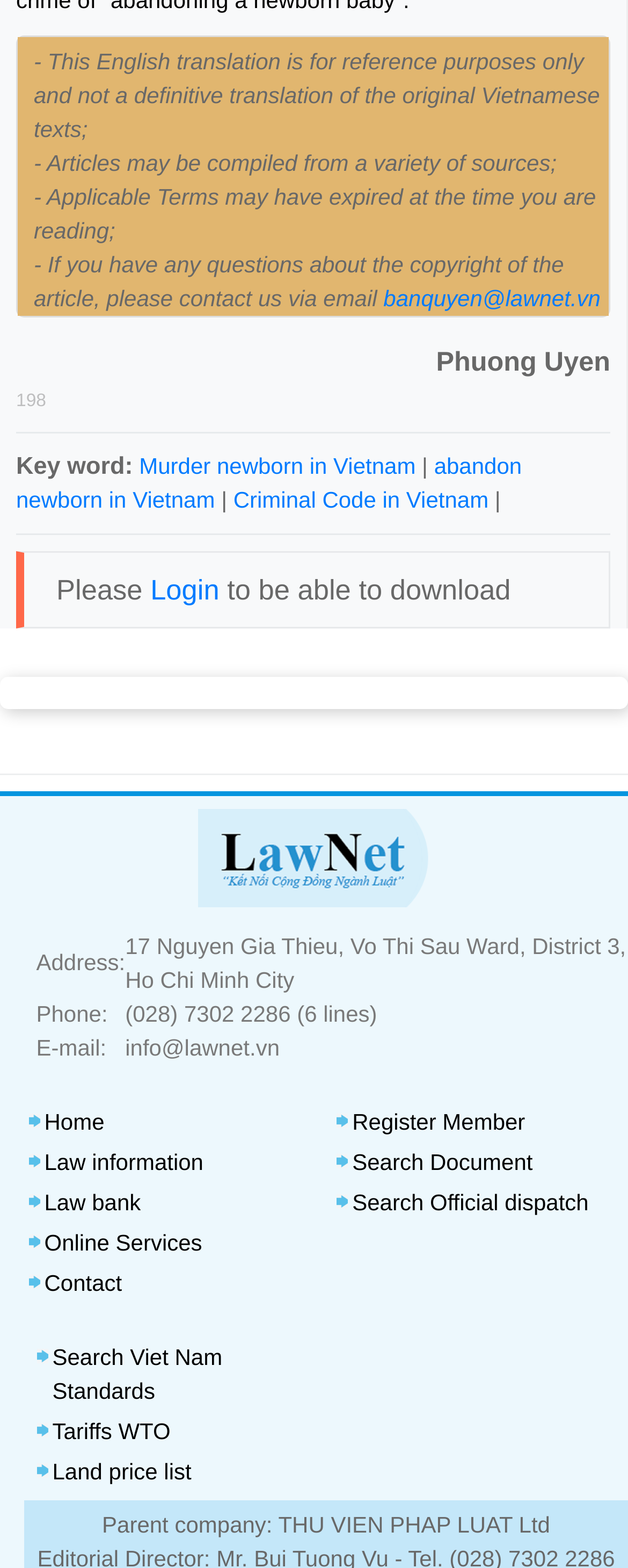Who is the author of the article?
Look at the image and respond with a one-word or short-phrase answer.

Phuong Uyen